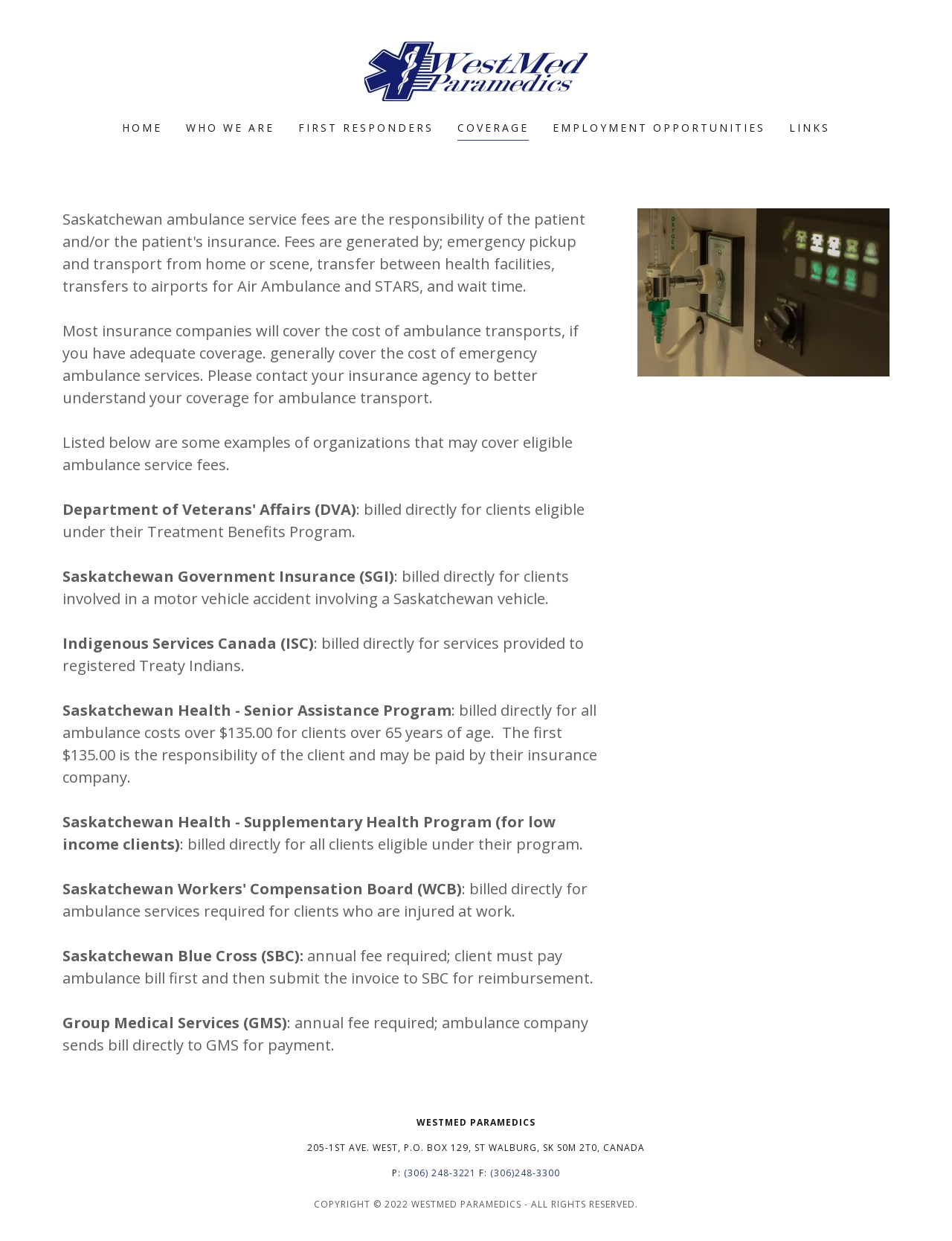Please provide the bounding box coordinates in the format (top-left x, top-left y, bottom-right x, bottom-right y). Remember, all values are floating point numbers between 0 and 1. What is the bounding box coordinate of the region described as: (306)248-3300

[0.515, 0.94, 0.589, 0.95]